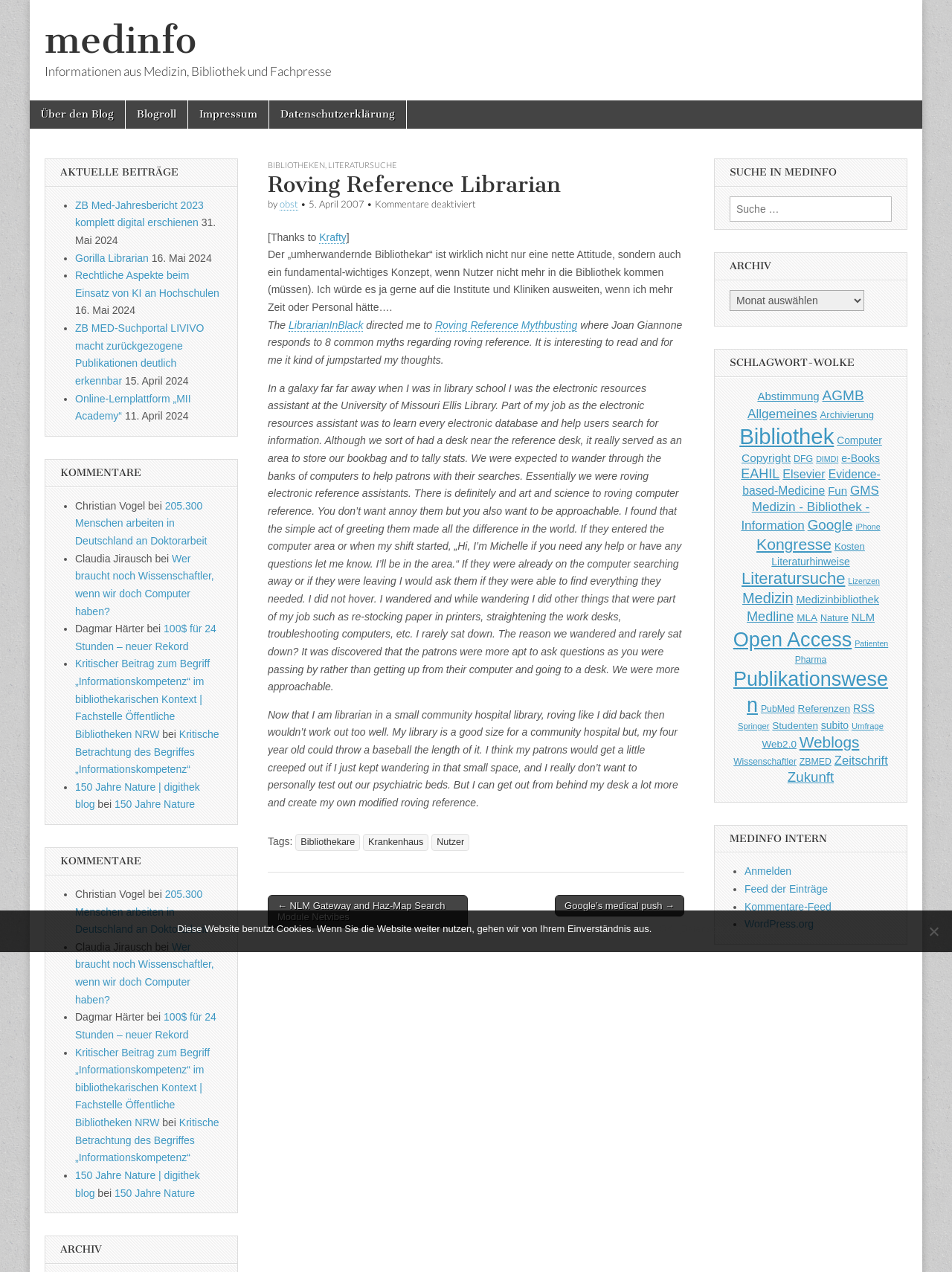Explain the features and main sections of the webpage comprehensively.

The webpage is a blog post titled "Roving Reference Librarian" from the "medinfo" blog. At the top, there is a main menu with links to "Über den Blog", "Blogroll", "Impressum", and "Datenschutzerklärung". Below the menu, there is a header section with links to "BIBLIOTHEKEN" and "LITERATURSUCHE", followed by the blog title and a subtitle "by obst".

The main content of the blog post is a long article discussing the concept of "Roving Reference Librarian" and its importance in libraries. The article is divided into several paragraphs, with some links to external resources and references. The text is written in a conversational tone, with the author sharing their personal experiences and thoughts on the topic.

On the right side of the page, there is a section titled "AKTUELLE BEITRÄGE" (Current Contributions) with a list of links to recent blog posts, each with a date and a brief description. Below this section, there is another section titled "KOMMENTARE" (Comments) with a list of comments from readers, including their names and the text of their comments.

At the bottom of the page, there is a footer section with links to "Tags" and a "Post navigation" section with links to previous and next blog posts.